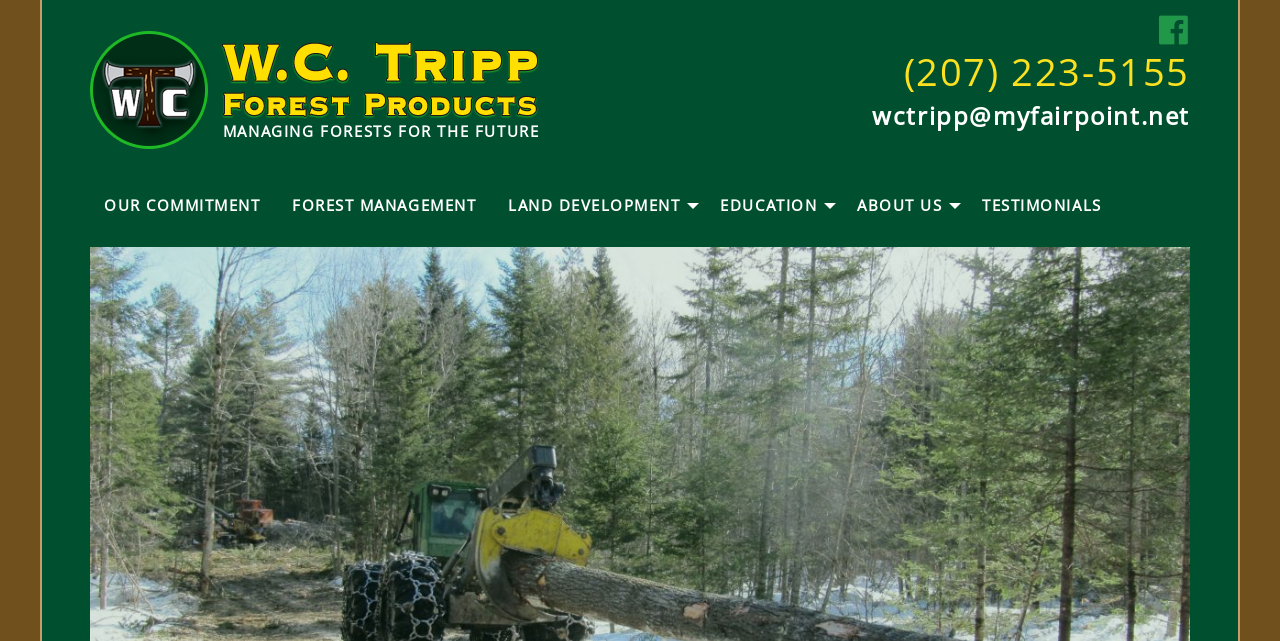Specify the bounding box coordinates of the region I need to click to perform the following instruction: "Click on the Facebook link". The coordinates must be four float numbers in the range of 0 to 1, i.e., [left, top, right, bottom].

[0.906, 0.0, 0.93, 0.094]